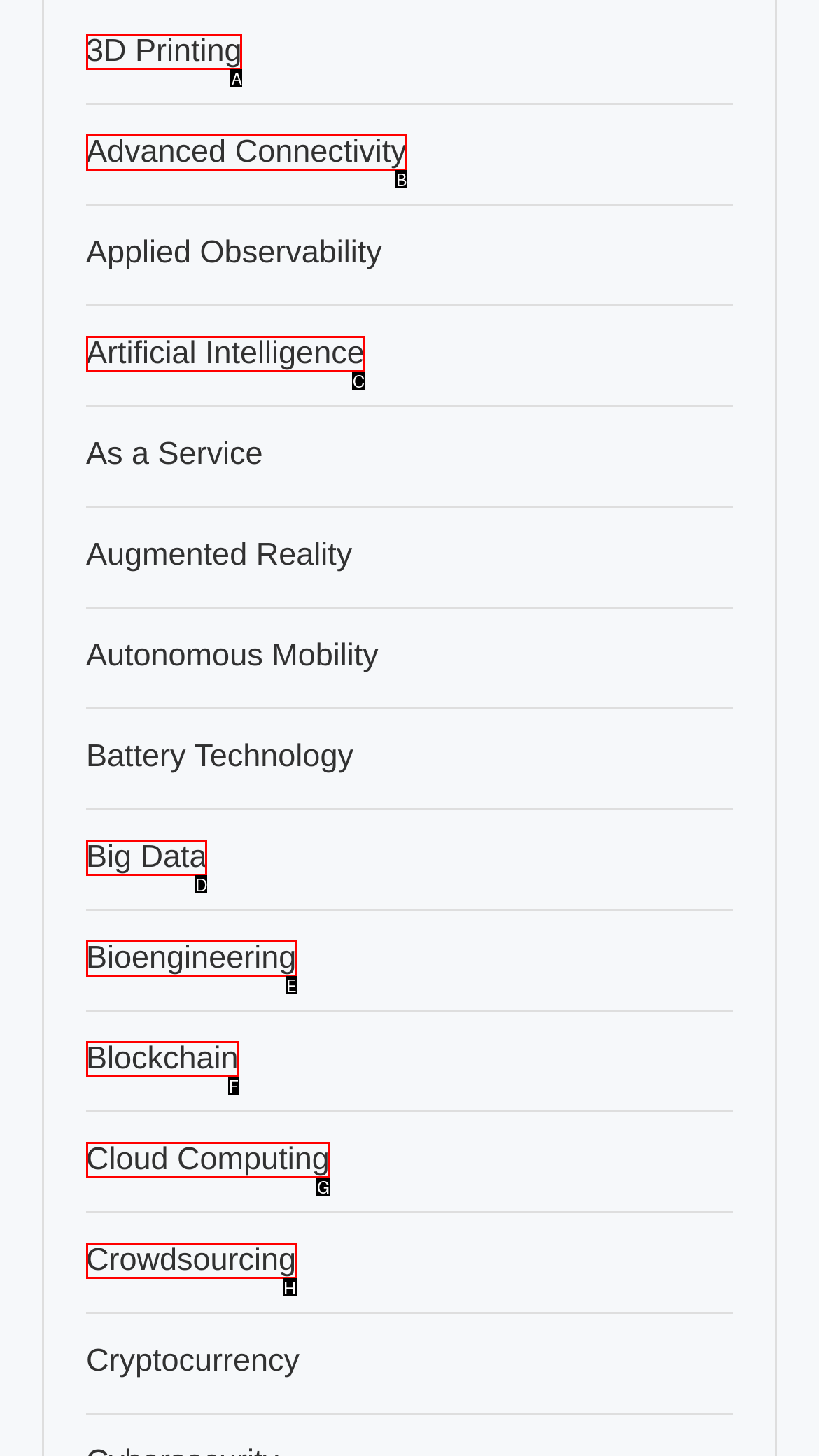Determine the option that best fits the description: Crowdsourcing
Reply with the letter of the correct option directly.

H